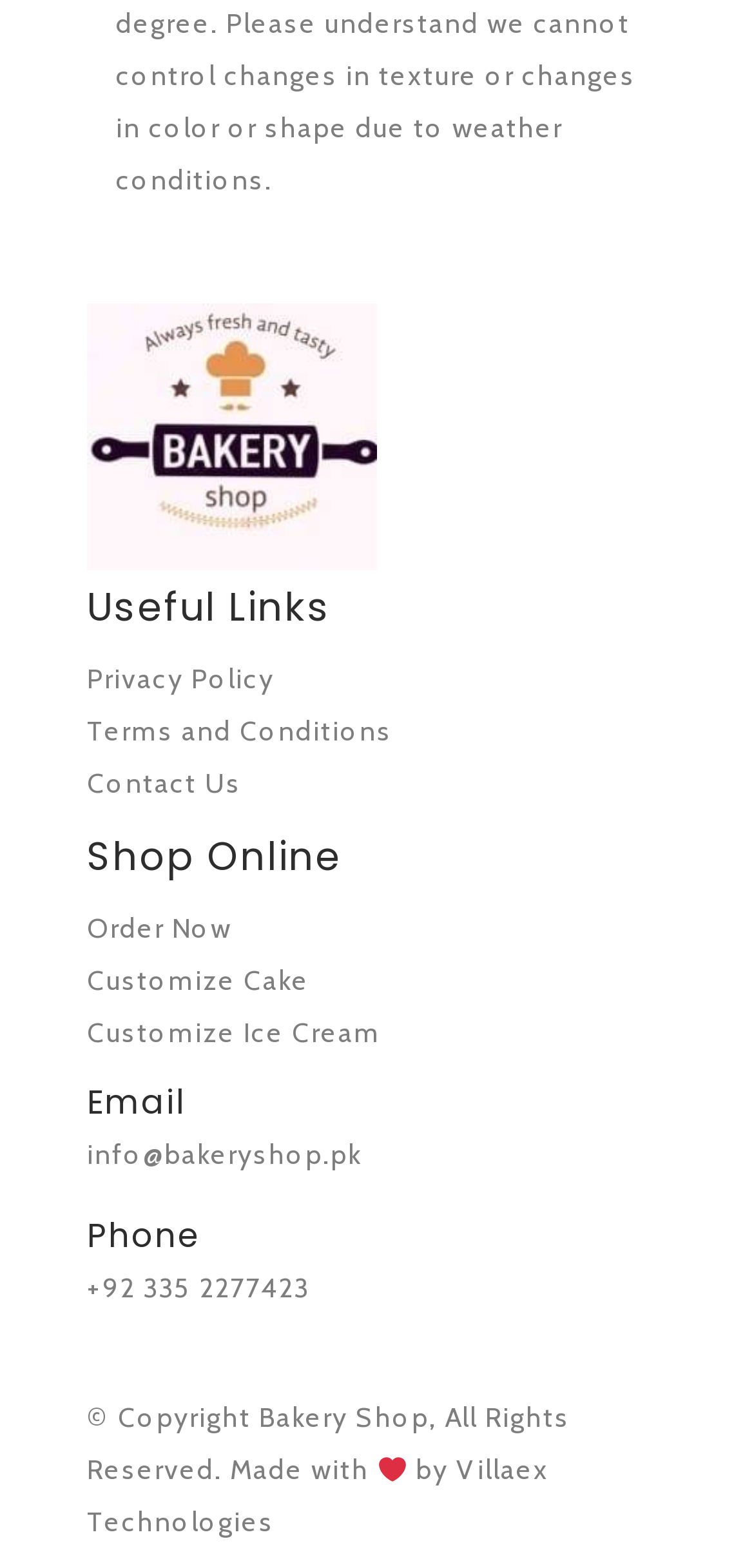Please study the image and answer the question comprehensively:
What are the contact methods provided?

The webpage provides two contact methods: an email address 'info@bakeryshop.pk' and a phone number '+92 335 2277423', which are listed under the 'Email' and 'Phone' headings respectively.